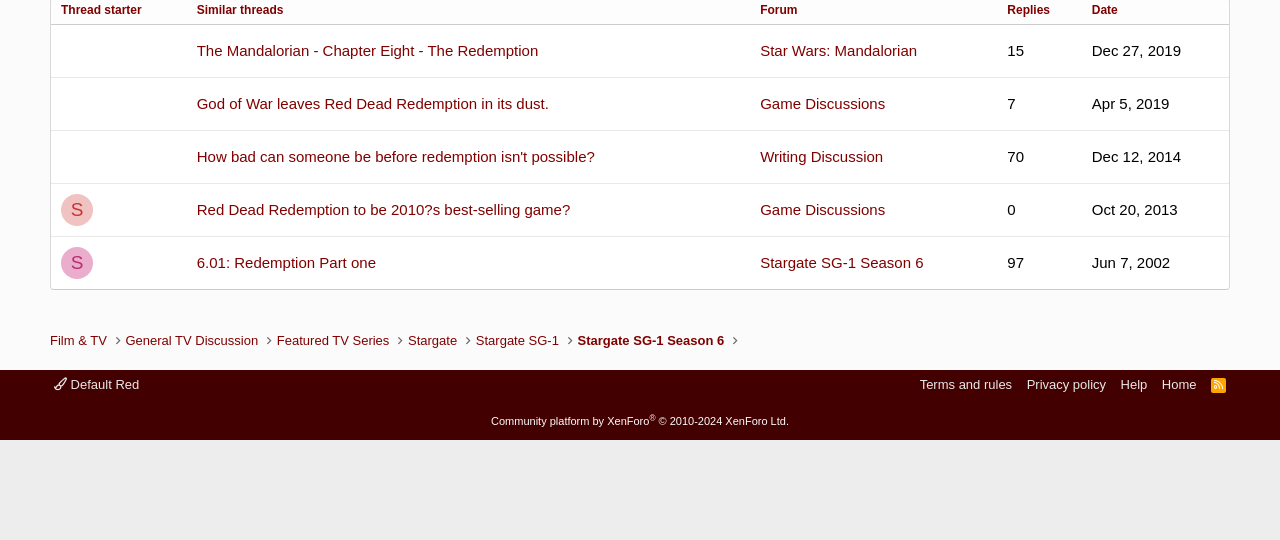Please answer the following question using a single word or phrase: 
How many links are in the footer section?

6